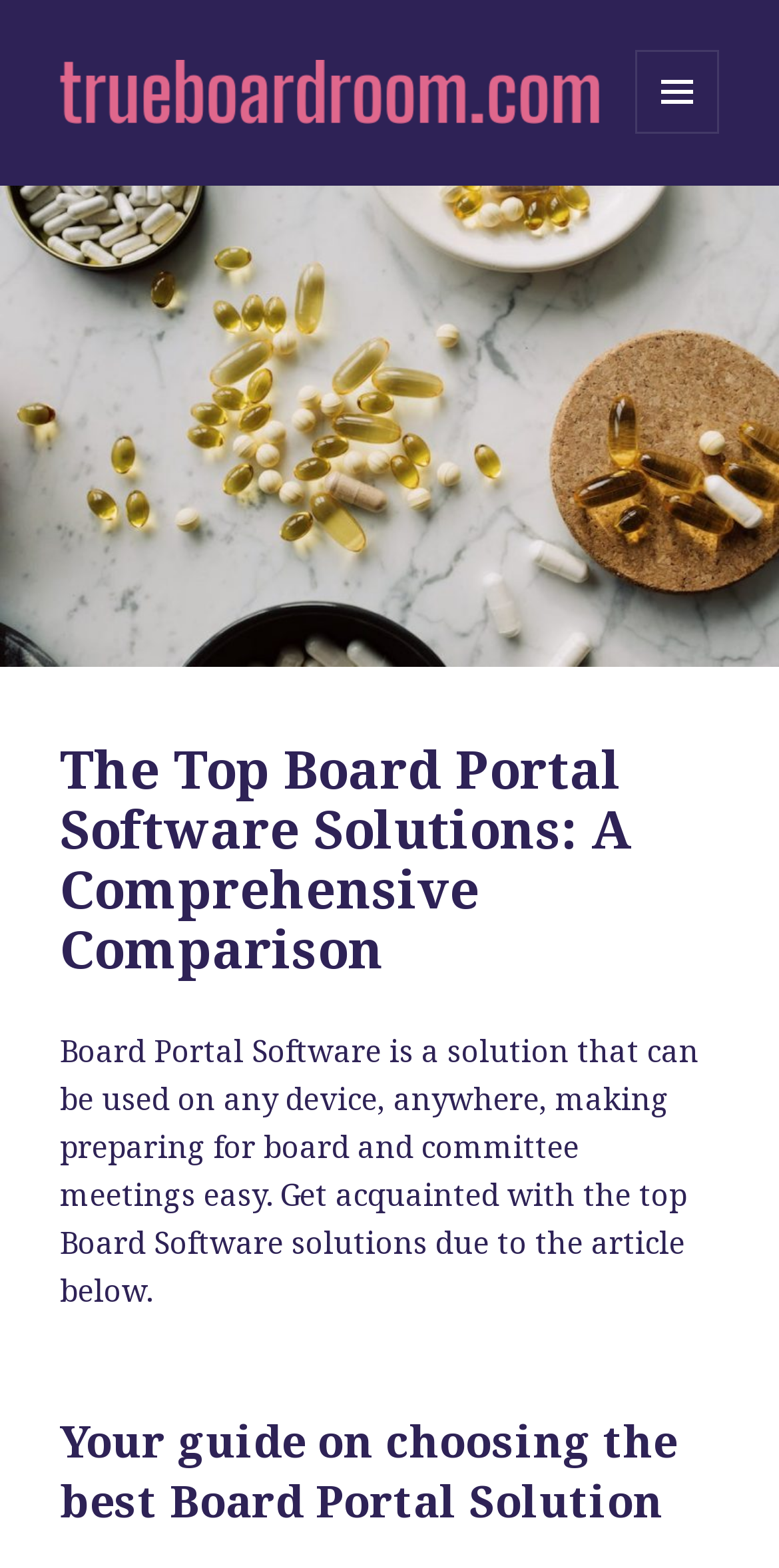With reference to the screenshot, provide a detailed response to the question below:
What is the purpose of Board Portal Software?

According to the webpage, Board Portal Software is a solution that can be used on any device, anywhere, making preparing for board and committee meetings easy.